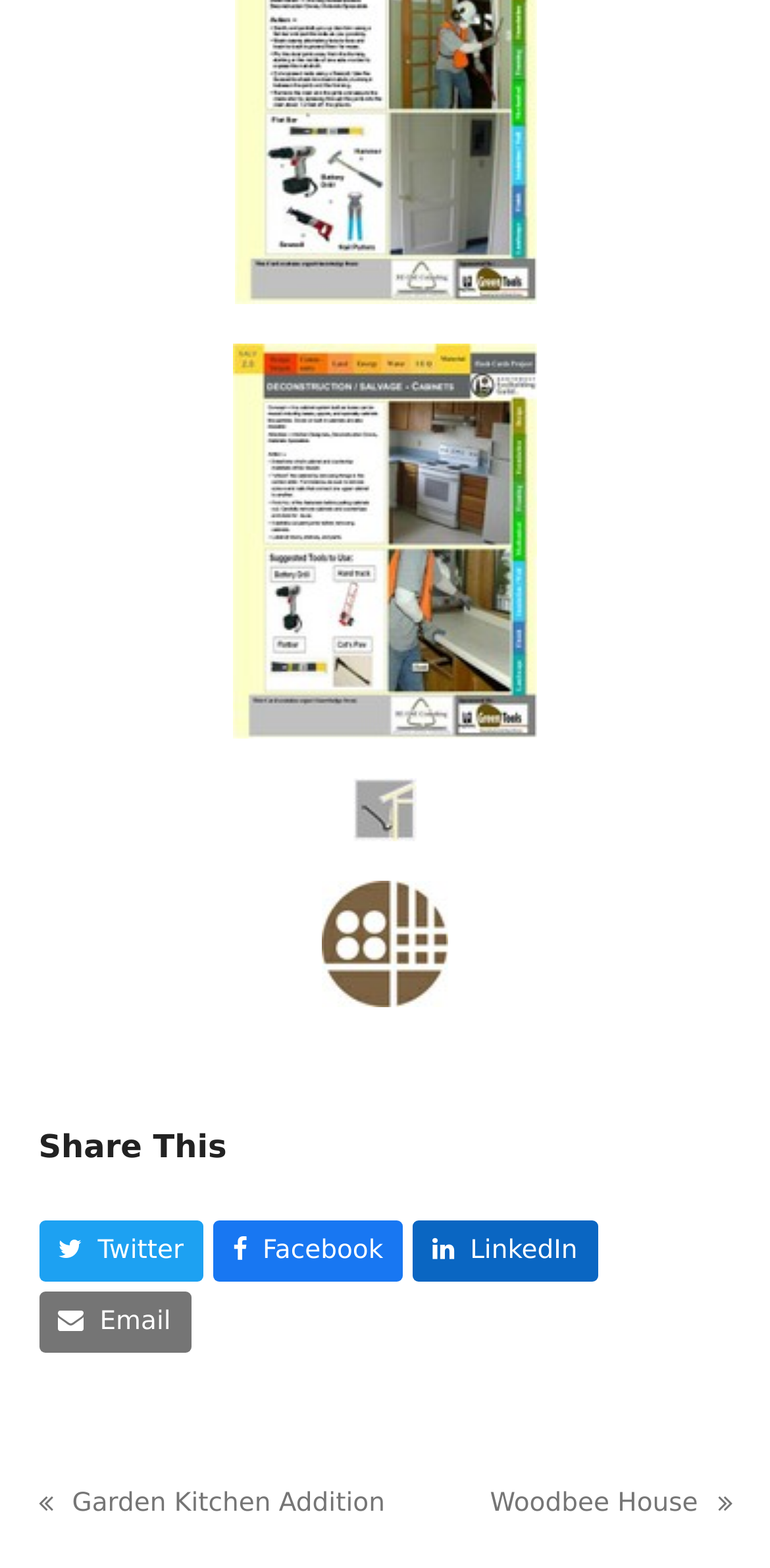What is the layout of the webpage? Please answer the question using a single word or phrase based on the image.

Vertical